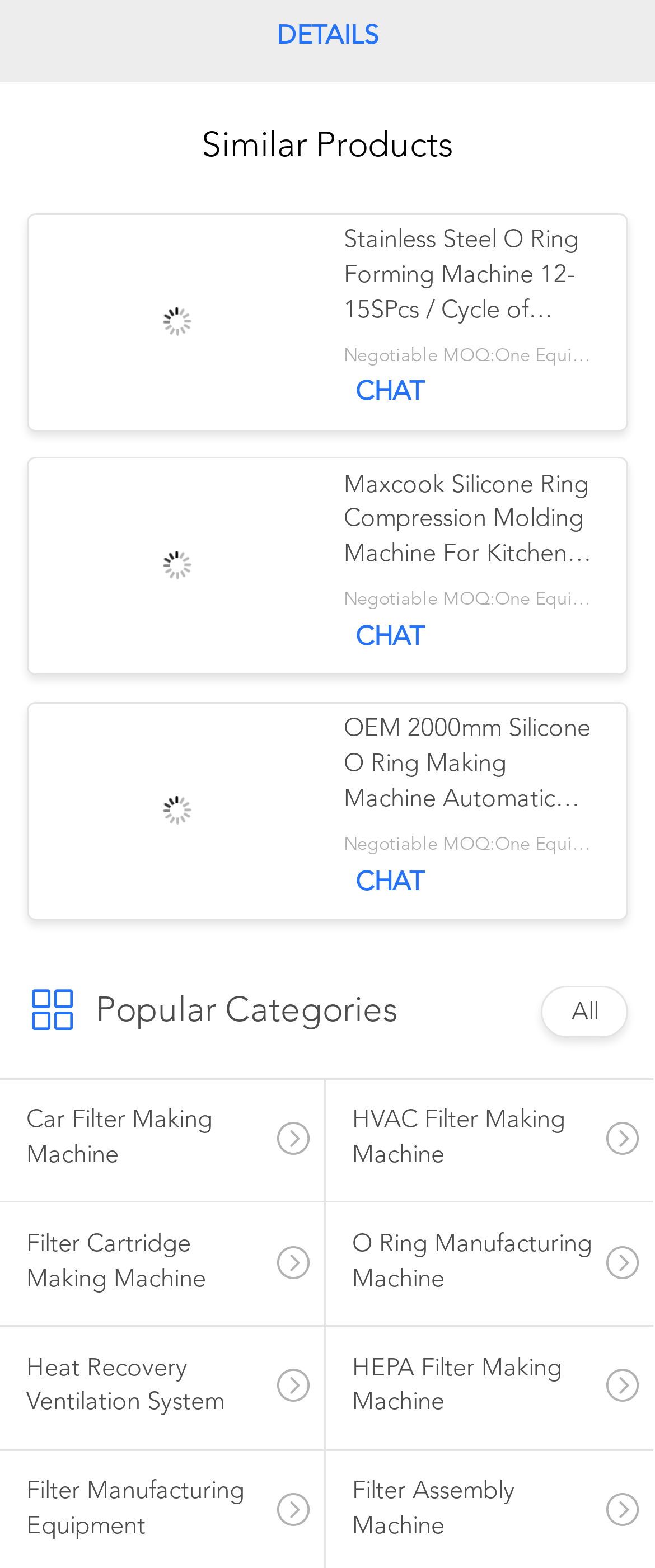Locate the bounding box coordinates of the element that should be clicked to execute the following instruction: "Contact us".

[0.0, 0.015, 0.305, 0.081]